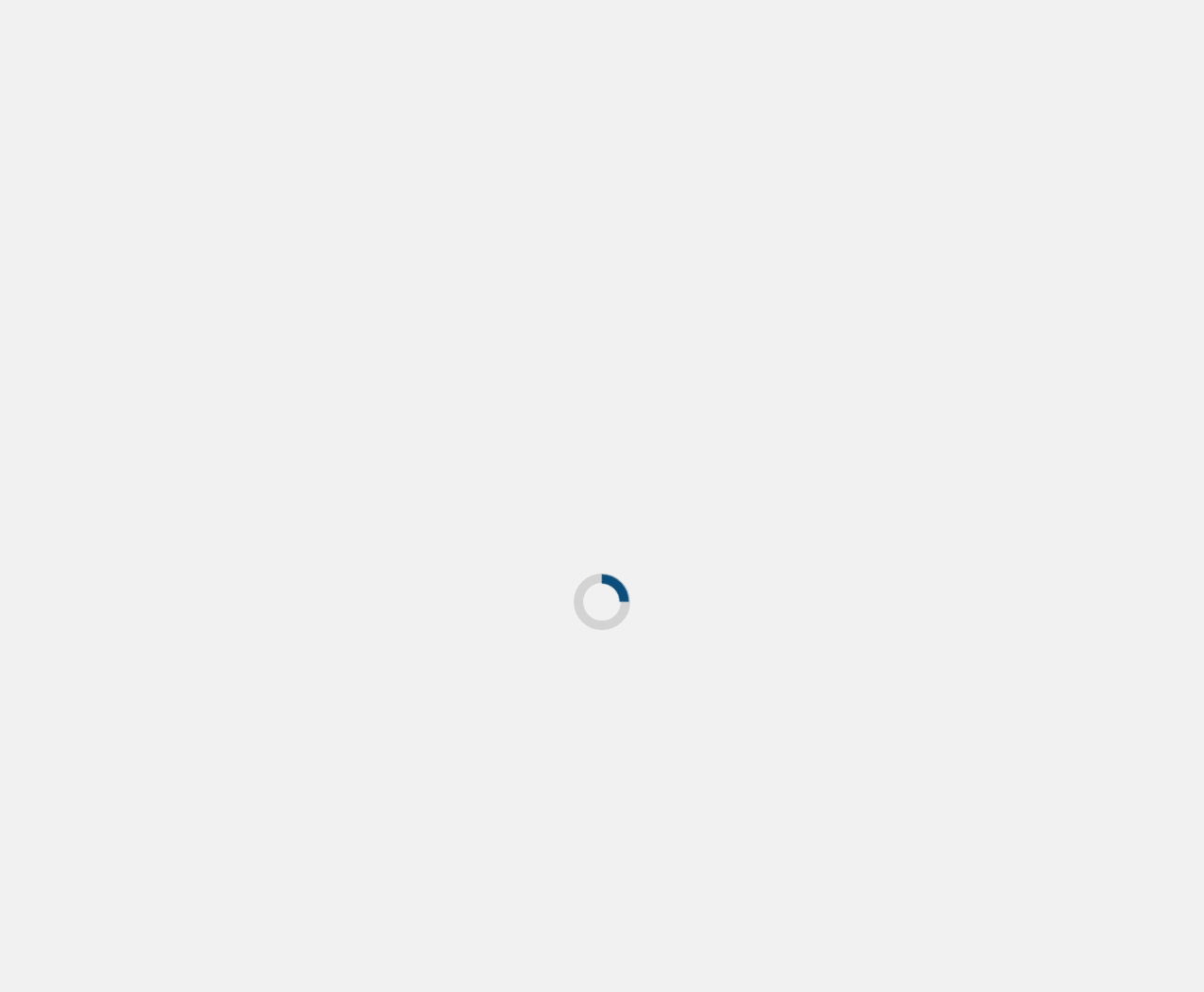Locate the bounding box coordinates of the clickable region necessary to complete the following instruction: "View the 'Pallavi Jha: A Visionary Leader in Training and Development' post". Provide the coordinates in the format of four float numbers between 0 and 1, i.e., [left, top, right, bottom].

[0.705, 0.602, 0.957, 0.662]